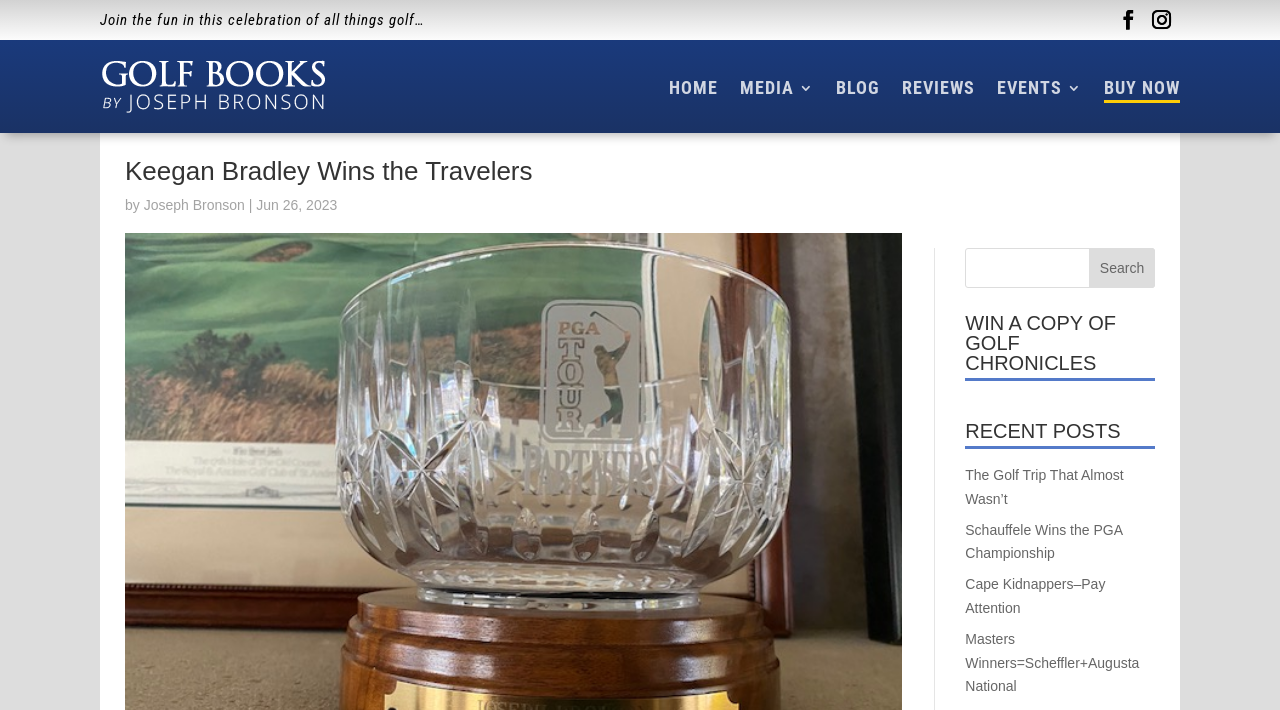Please predict the bounding box coordinates (top-left x, top-left y, bottom-right x, bottom-right y) for the UI element in the screenshot that fits the description: Blog

[0.653, 0.07, 0.688, 0.177]